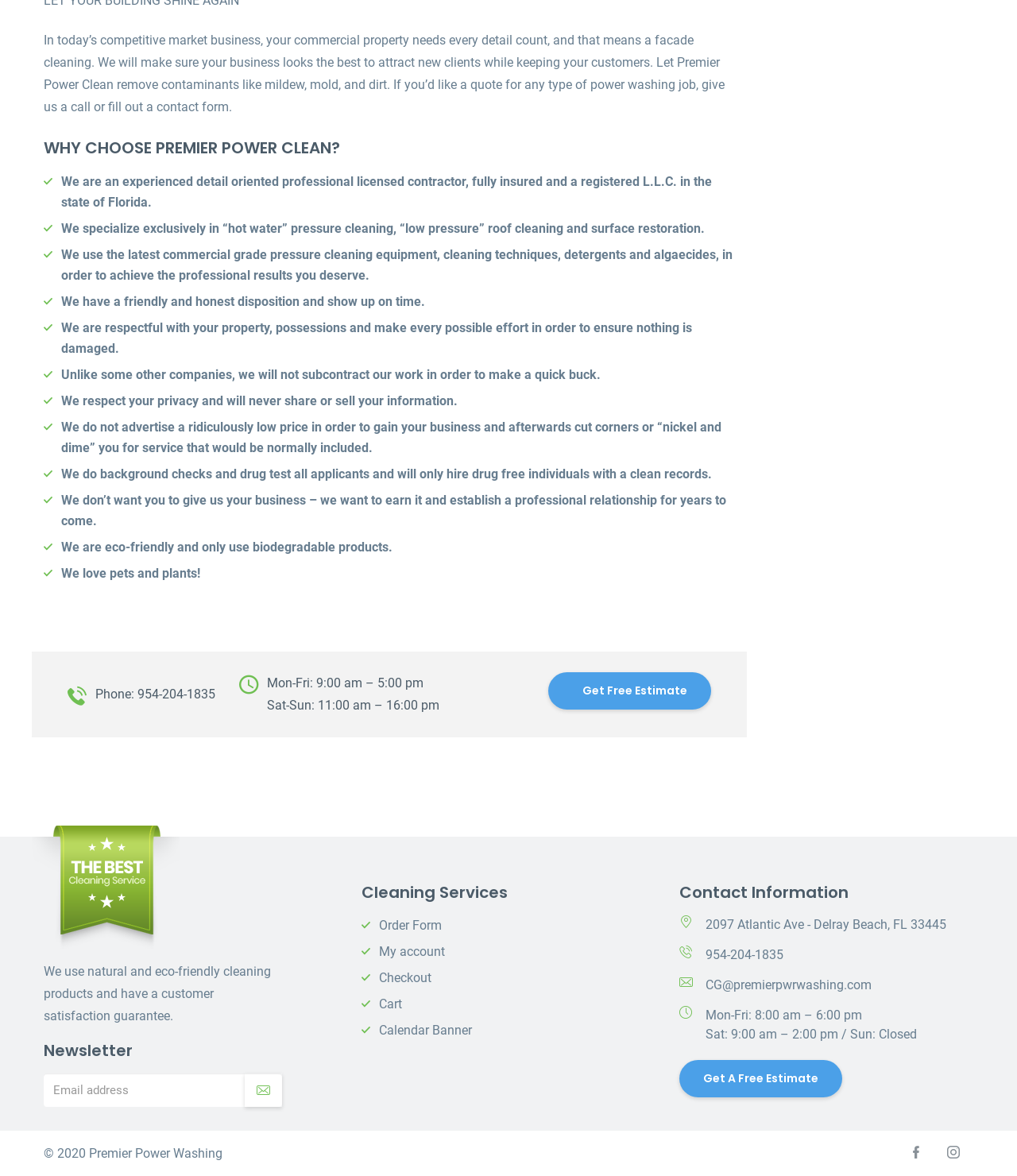What is the guarantee offered by Premier Power Clean?
Based on the visual information, provide a detailed and comprehensive answer.

I found this information by reading the text on the webpage, which states that Premier Power Clean has a 'customer satisfaction guarantee'.